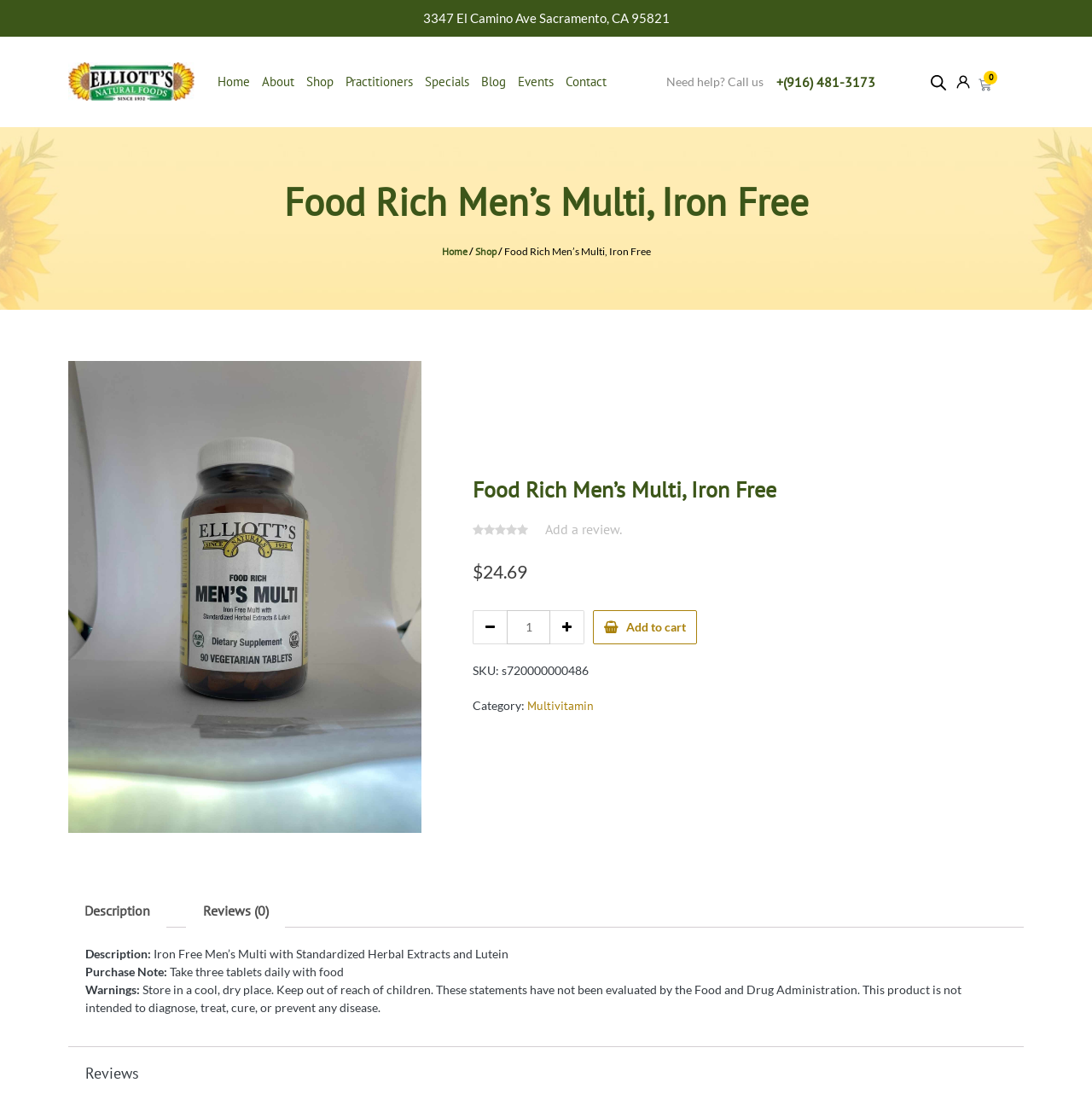Identify and provide the main heading of the webpage.

Food Rich Men’s Multi, Iron Free